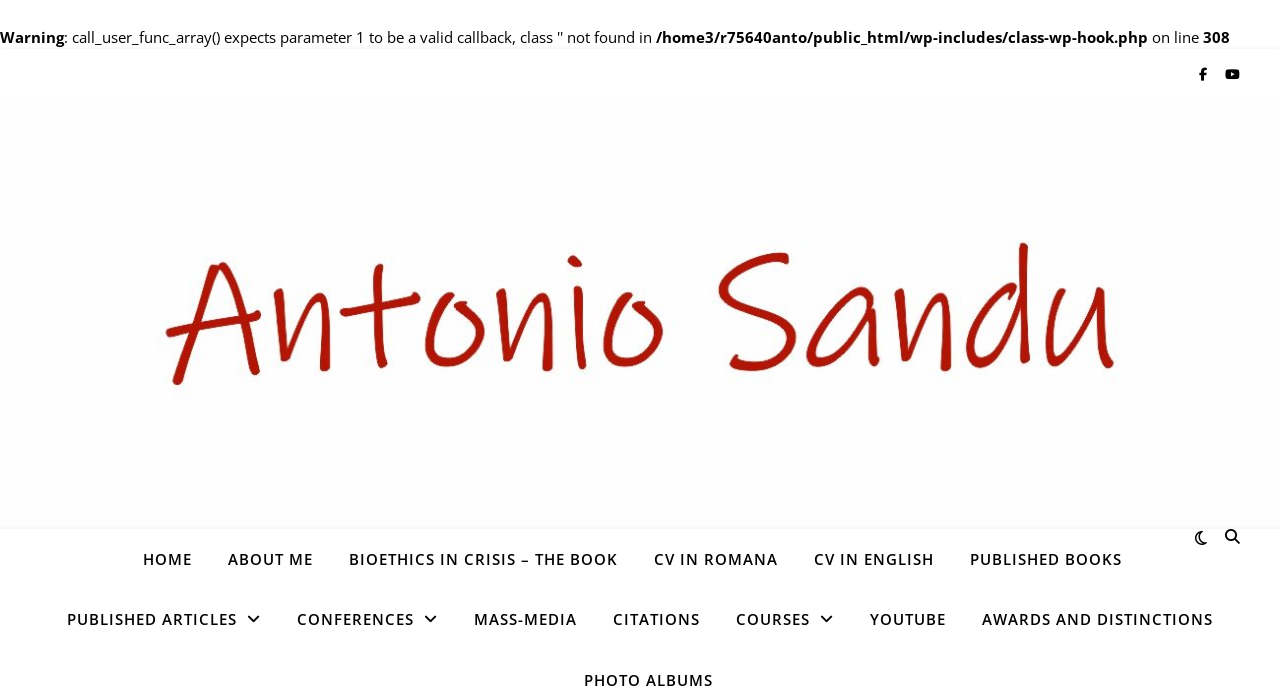Find the bounding box coordinates of the element I should click to carry out the following instruction: "check awards and distinctions".

[0.755, 0.849, 0.96, 0.935]